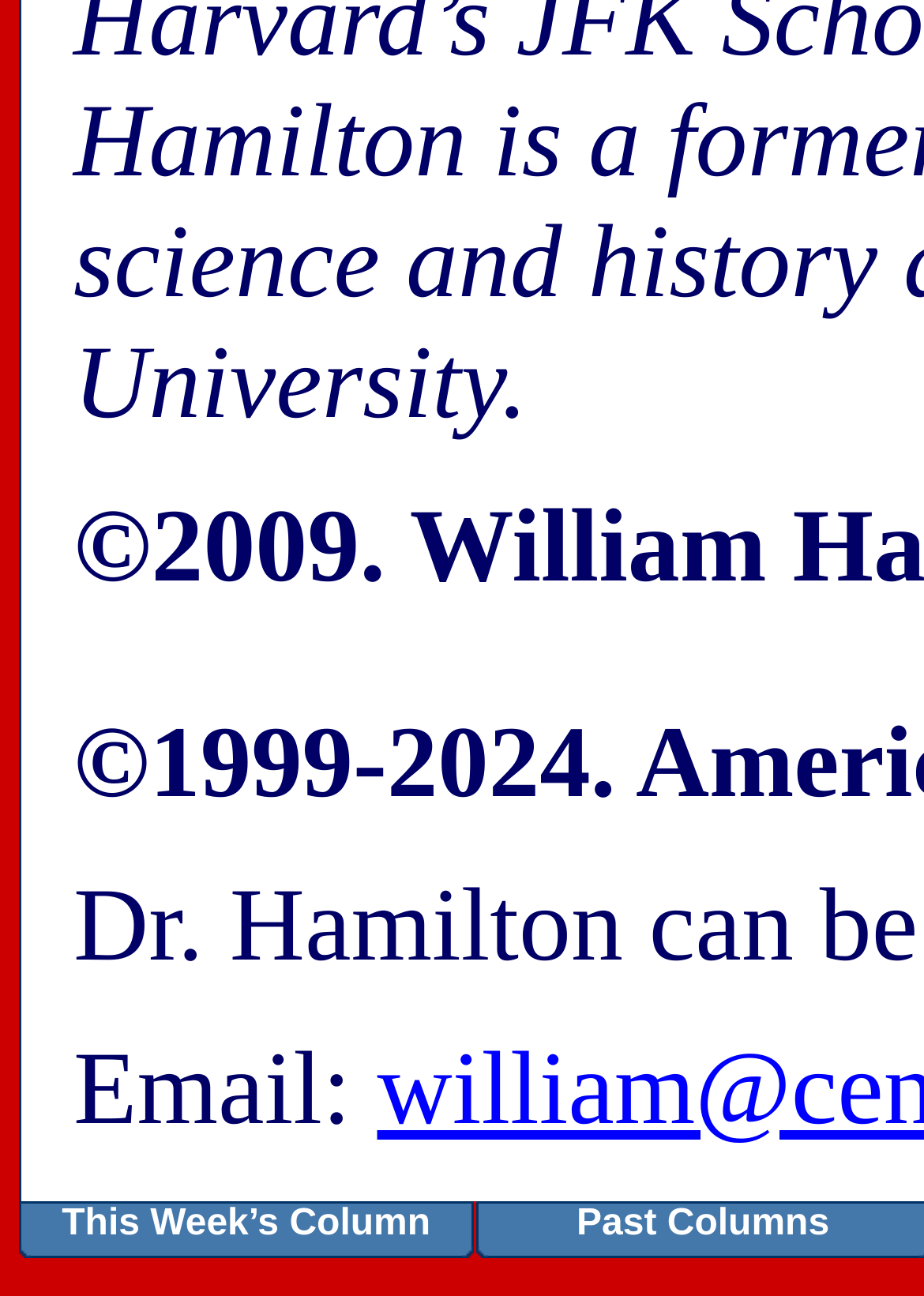What is the text of the second link on the webpage?
Look at the image and respond with a single word or a short phrase.

Past Columns